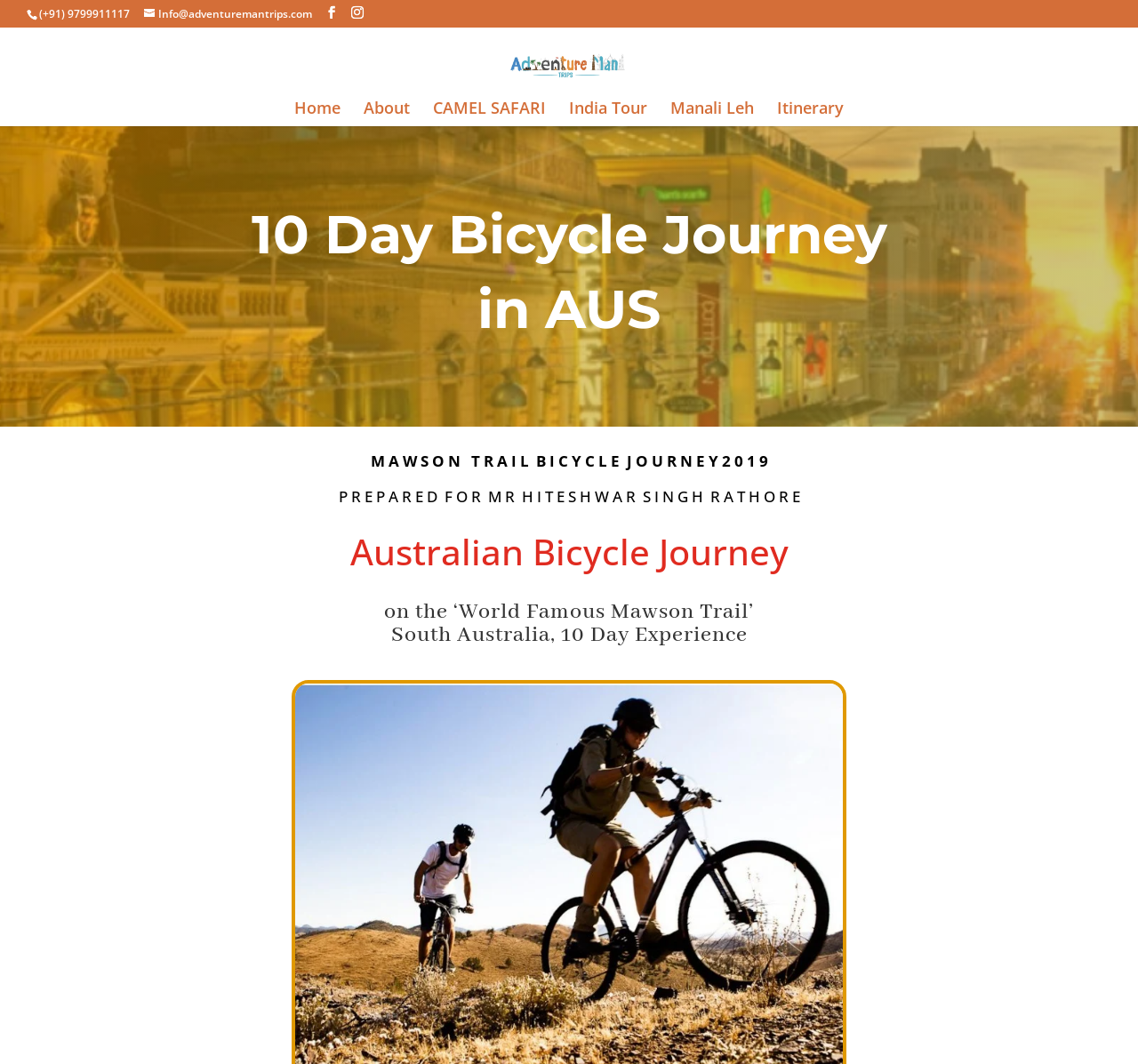Generate a comprehensive caption for the webpage you are viewing.

The webpage is about a 10-day bicycle journey in Australia offered by Adventure Man Trips. At the top left, there is a phone number (+91) 9799911117 and an email address info@adventuremantrips.com. Next to the email address, there are two social media icons. 

On the top right, the company's logo, Adventure Man Trips, is displayed along with a navigation menu that includes links to Home, About, CAMEL SAFARI, India Tour, Manali Leh, and Itinerary.

Below the navigation menu, the main content of the webpage begins with a heading that reads "10 Day Bicycle Journey in AUS". This is followed by a subheading that describes the Mawson Trail Bicycle Journey in 2019. 

Further down, there is a paragraph of text that appears to be a testimonial or review from someone named Mr. Hiteshwar Singh Rathore. Below this, there is another paragraph that briefly describes the Australian Bicycle Journey.

Finally, at the bottom of the page, there is a heading that provides more details about the 10-day experience on the Mawson Trail in South Australia.